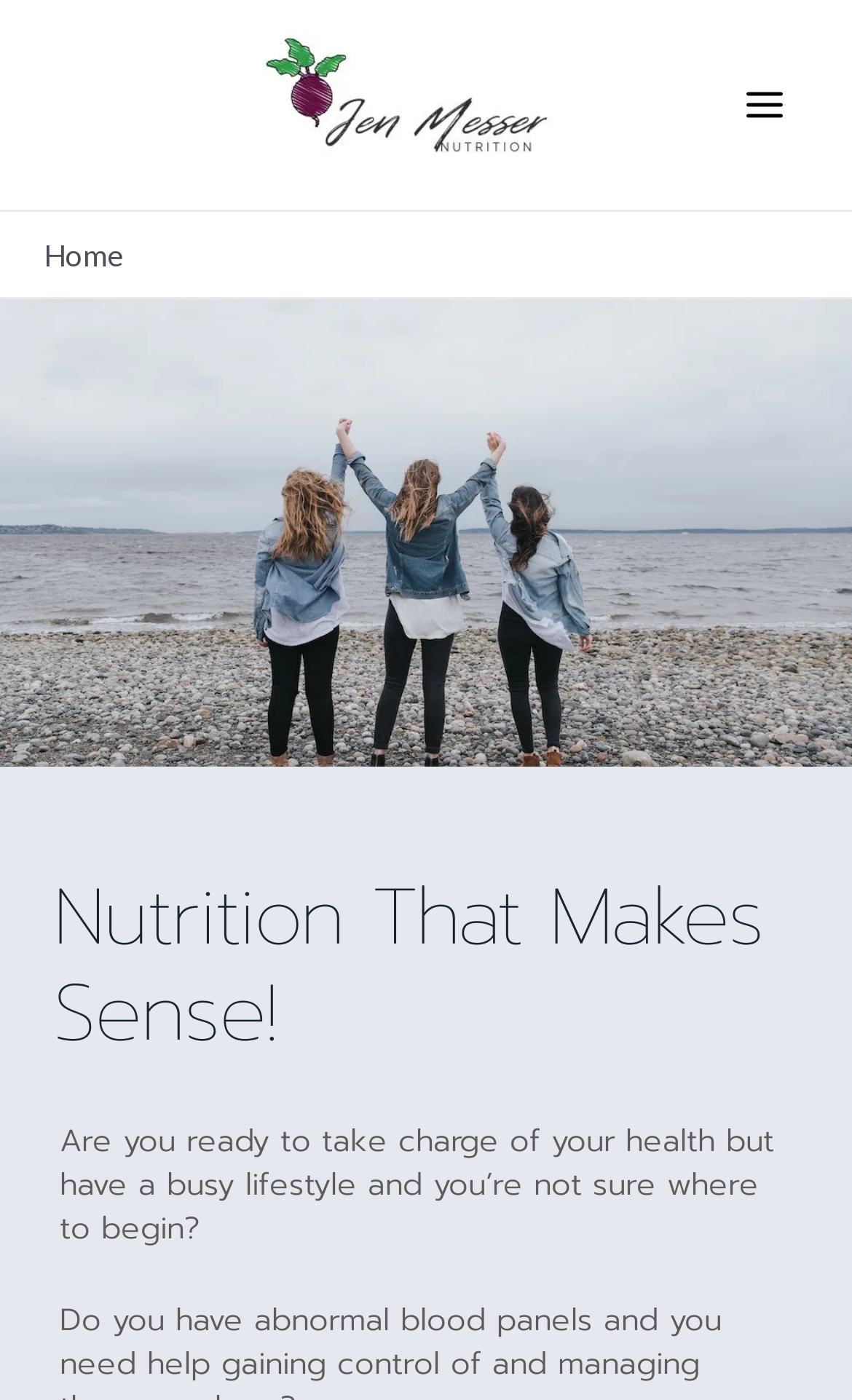Provide the bounding box coordinates of the HTML element described by the text: "alt="Jen Messer Nutrition"".

[0.218, 0.058, 0.747, 0.085]